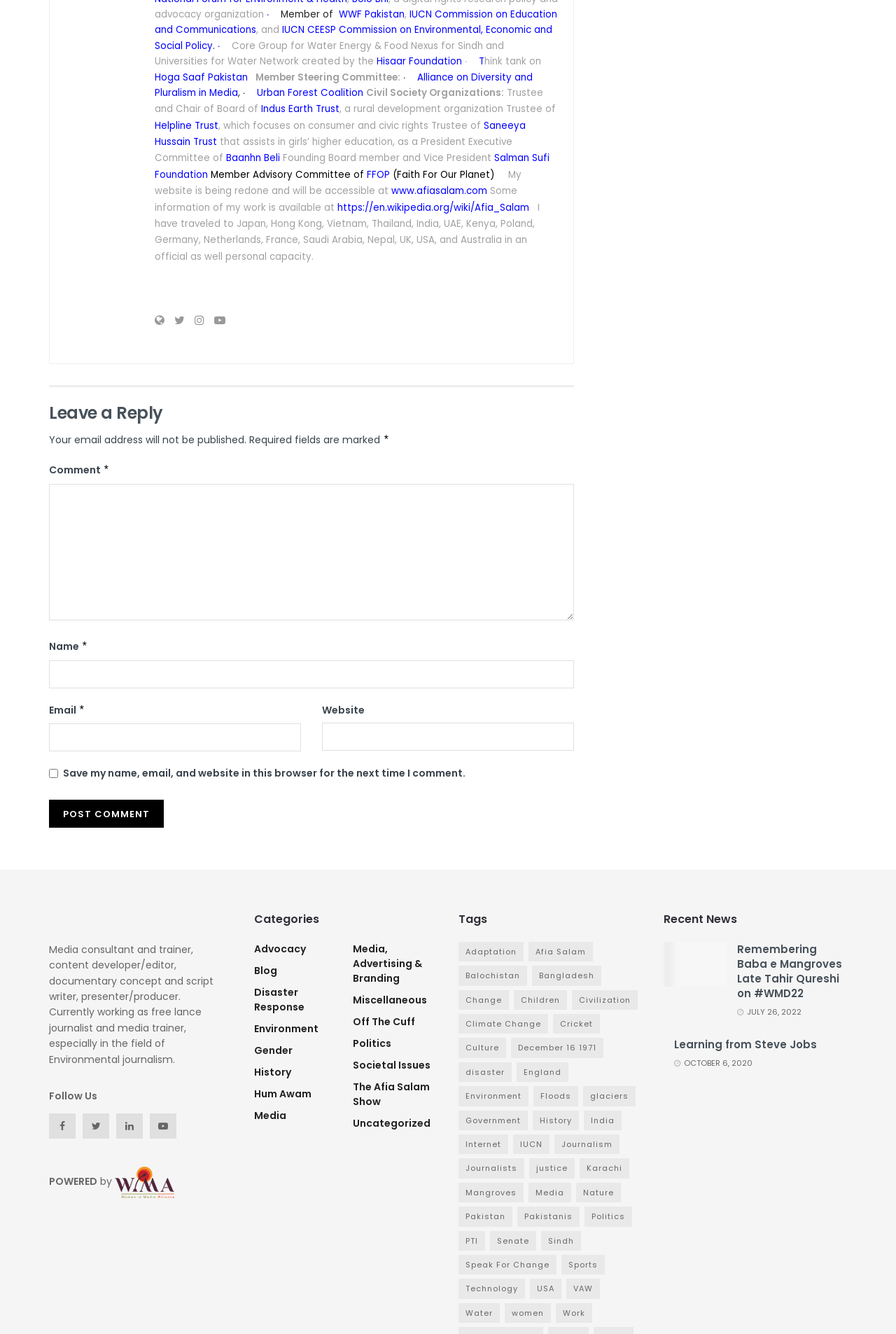How many countries has Afia Salam traveled to?
Refer to the image and give a detailed answer to the question.

This answer can be obtained by counting the number of countries mentioned in the text on the webpage, specifically the sentence 'I have traveled to Japan, Hong Kong, Vietnam, Thailand, India, UAE, Kenya, Poland, Germany, Netherlands, France, Saudi Arabia, Nepal, UK, USA, and Australia in an official as well personal capacity.' which lists the countries Afia Salam has traveled to.